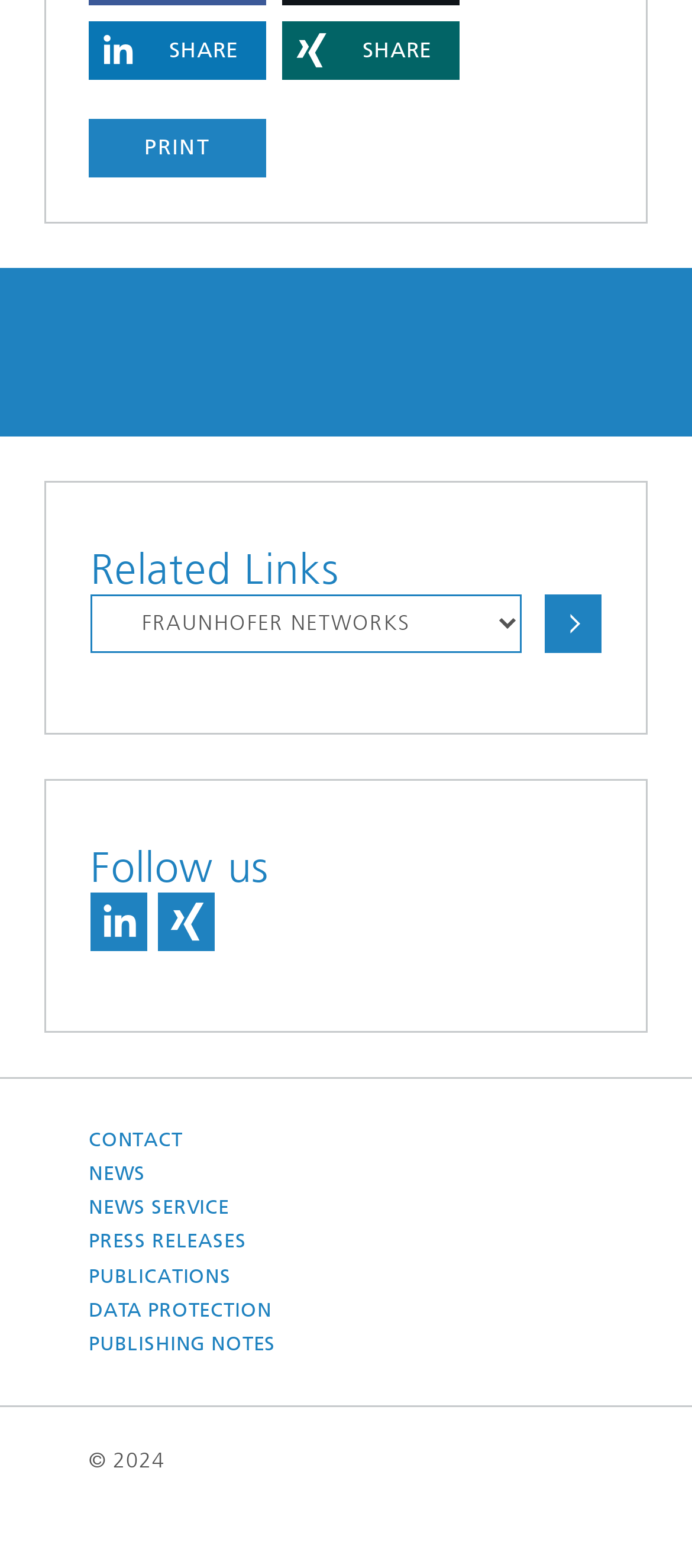Please locate the bounding box coordinates for the element that should be clicked to achieve the following instruction: "Share on LinkedIn". Ensure the coordinates are given as four float numbers between 0 and 1, i.e., [left, top, right, bottom].

[0.128, 0.013, 0.385, 0.051]